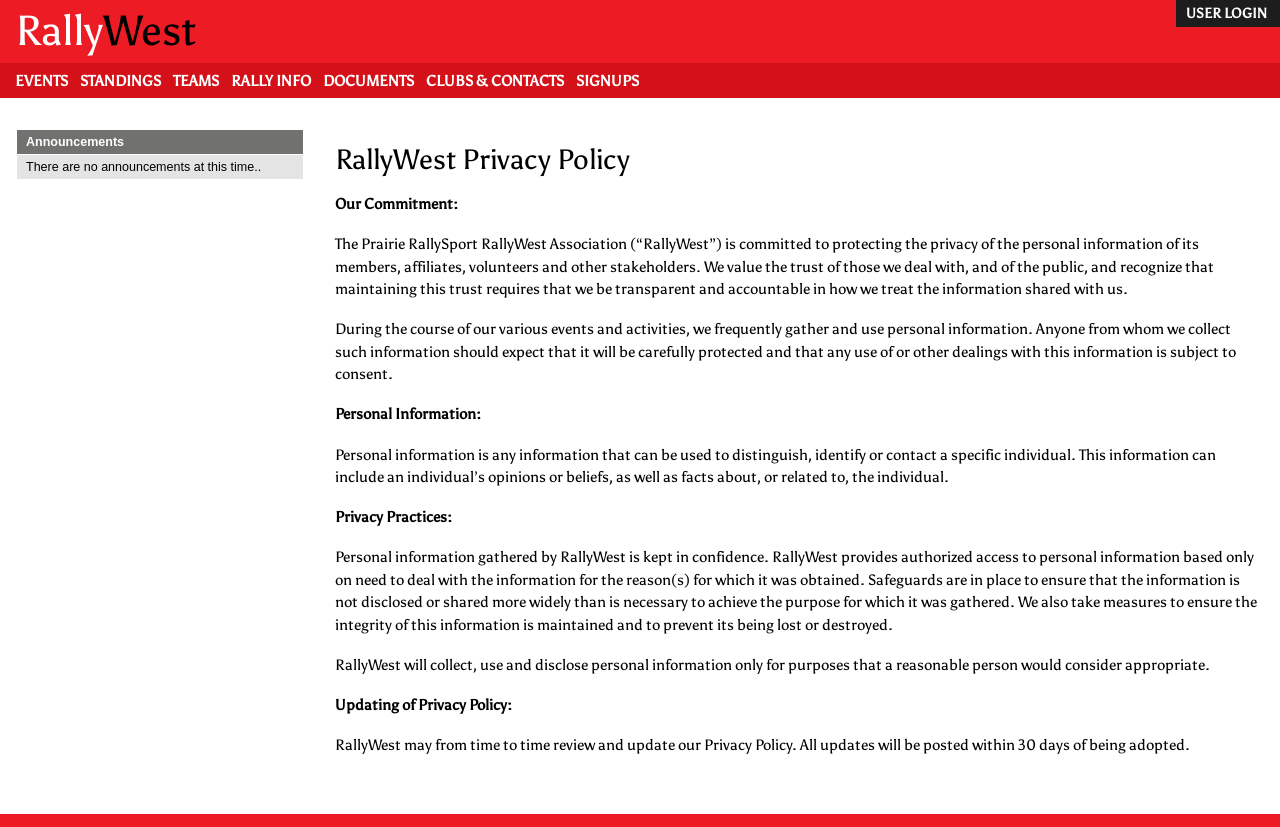Please provide the main heading of the webpage content.

RallyWest Privacy Policy